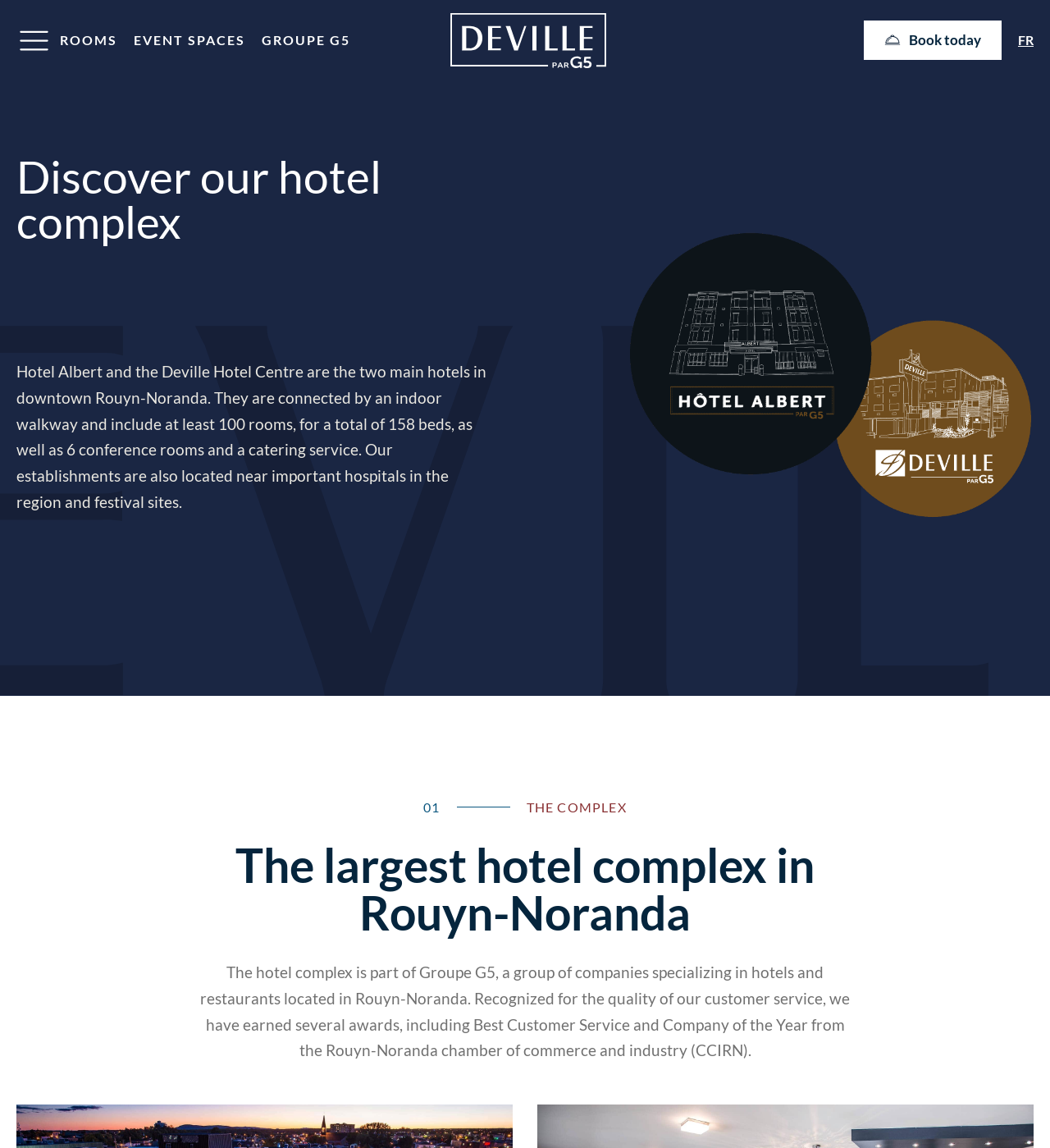What is the location of the hotel complex?
Kindly offer a detailed explanation using the data available in the image.

I found the answer by reading the StaticText elements that describe the hotel complex. The text mentions that the complex is located in 'downtown Rouyn-Noranda' and also mentions 'Rouyn-Noranda' as the location of the group of companies that the complex is part of.